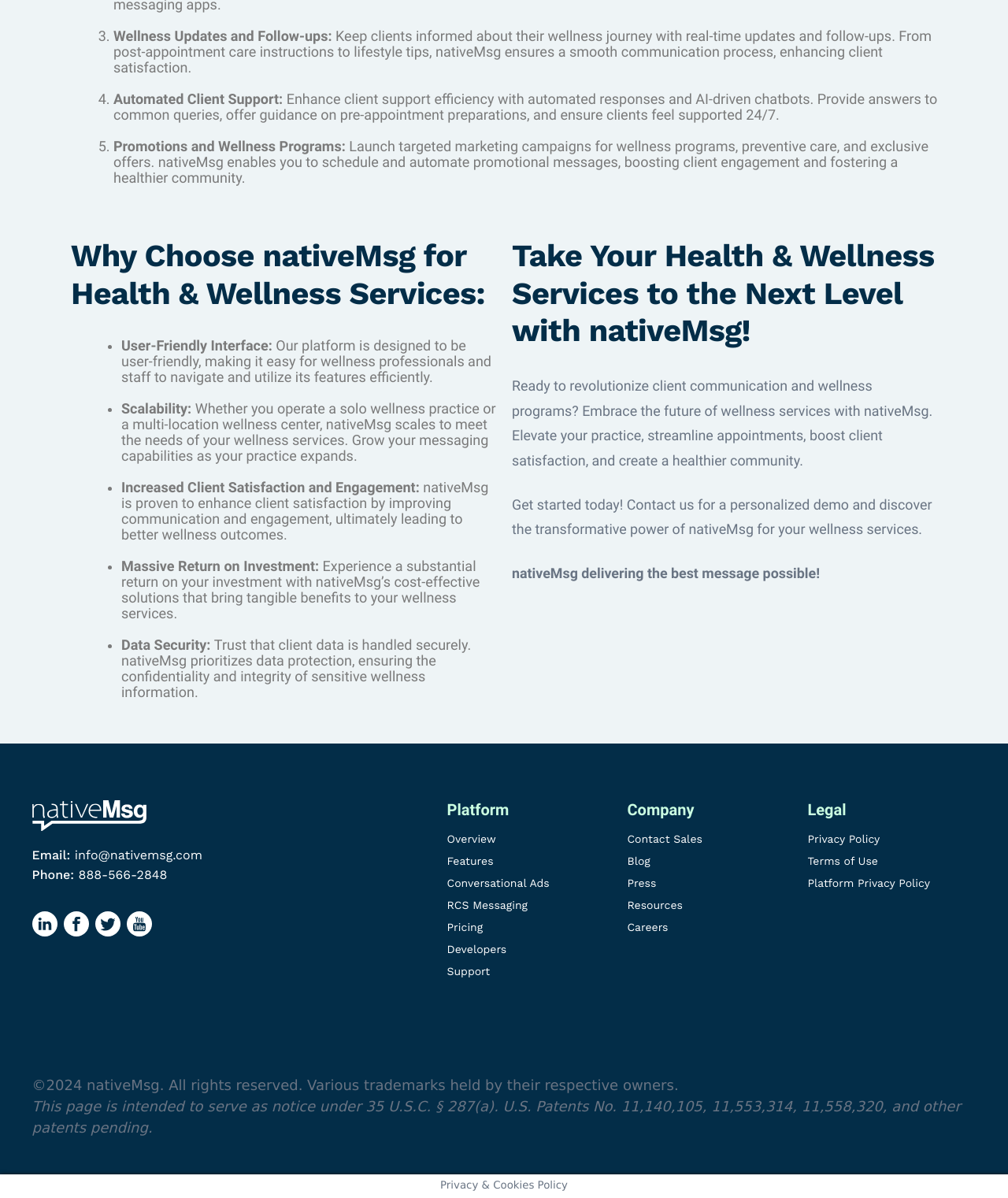For the given element description Platform Privacy Policy, determine the bounding box coordinates of the UI element. The coordinates should follow the format (top-left x, top-left y, bottom-right x, bottom-right y) and be within the range of 0 to 1.

[0.801, 0.732, 0.923, 0.743]